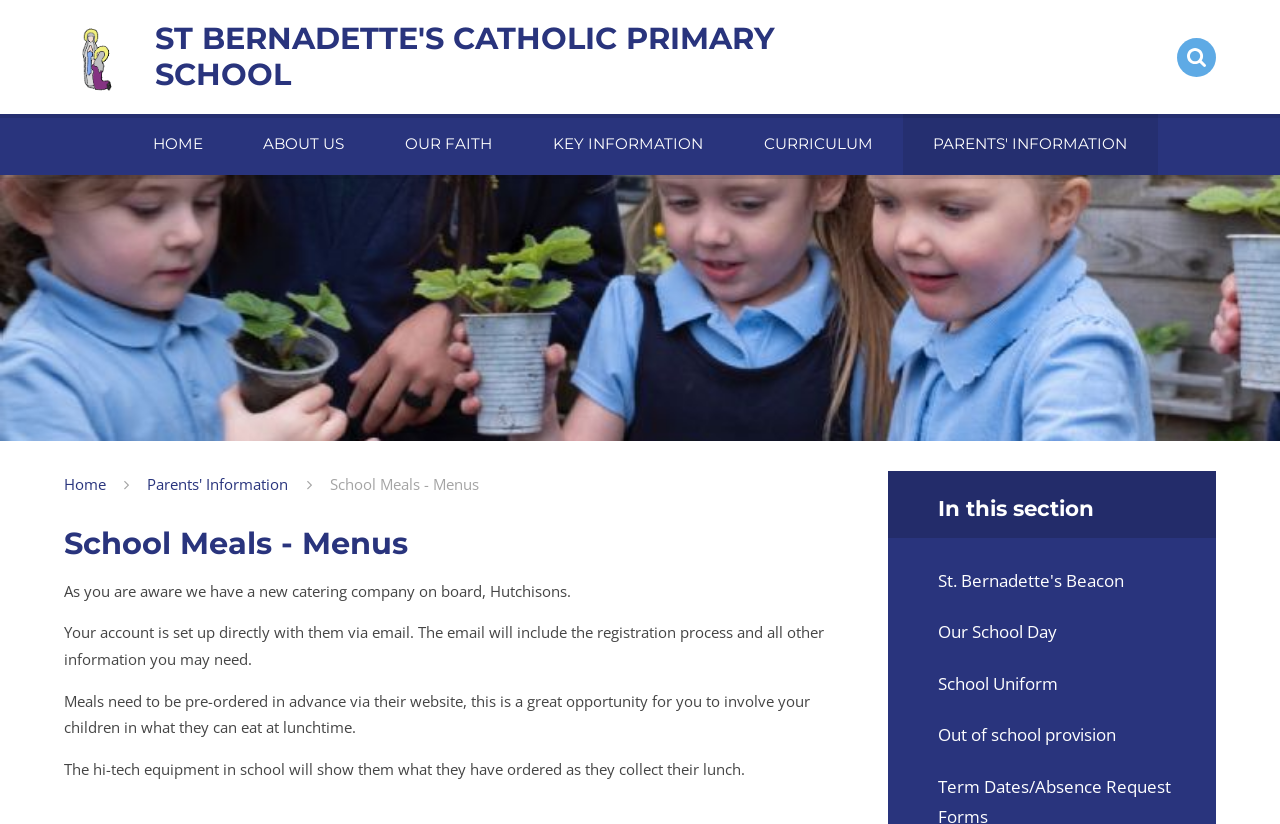Locate the bounding box coordinates for the element described below: "School Meals - Menus". The coordinates must be four float values between 0 and 1, formatted as [left, top, right, bottom].

[0.258, 0.575, 0.374, 0.6]